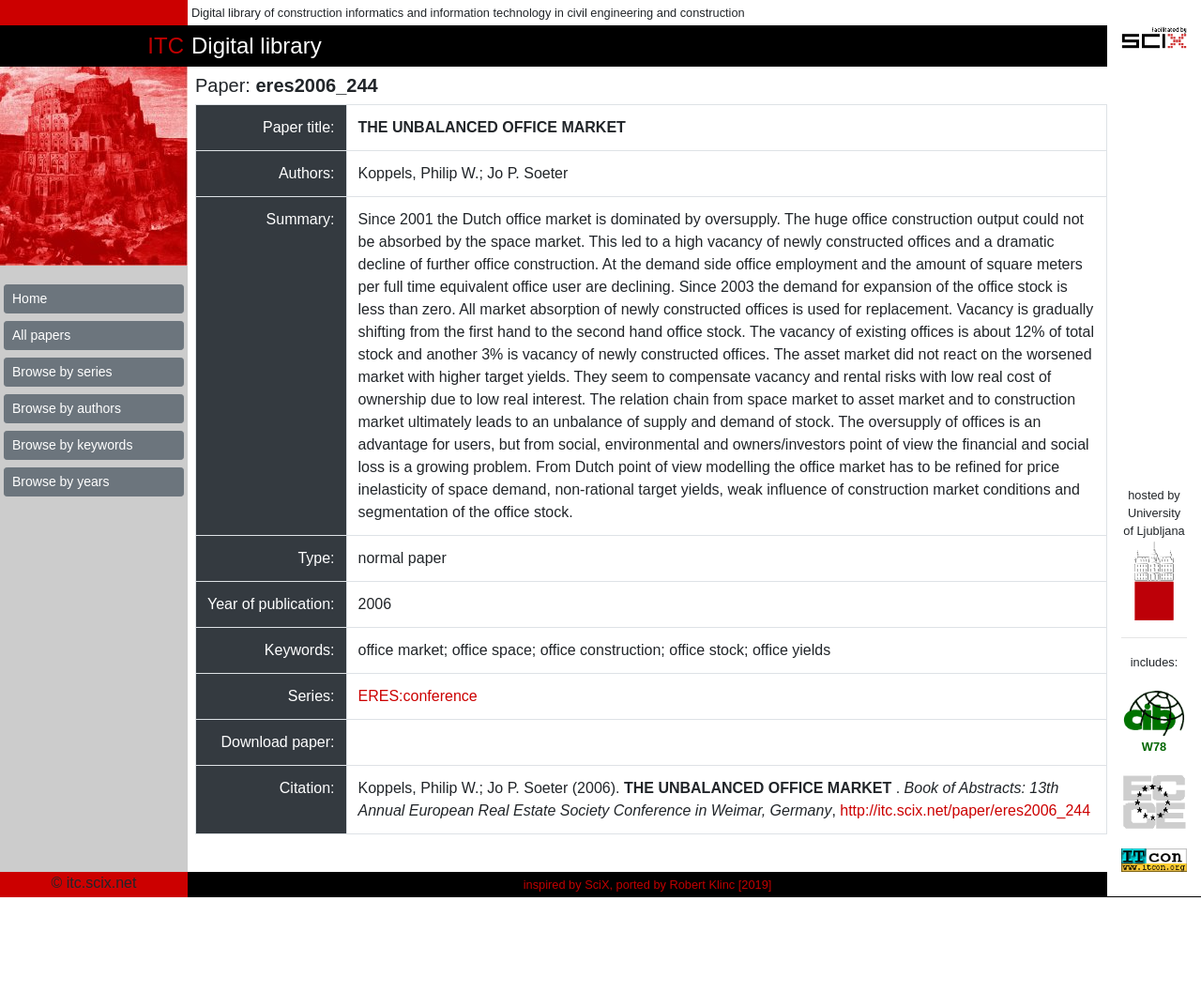Please identify the bounding box coordinates of the element I need to click to follow this instruction: "View the paper details".

[0.162, 0.074, 0.922, 0.096]